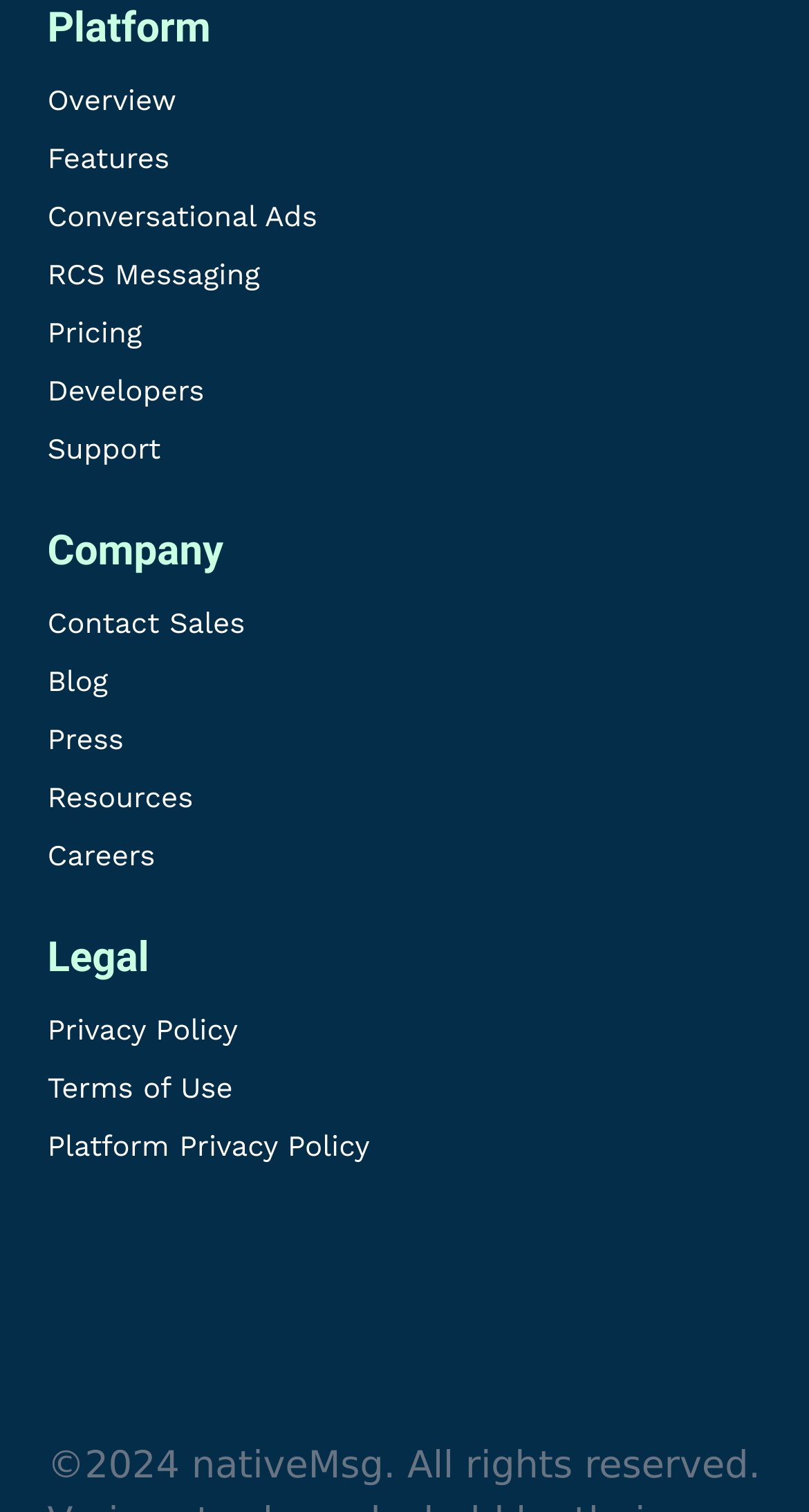Please find the bounding box coordinates in the format (top-left x, top-left y, bottom-right x, bottom-right y) for the given element description. Ensure the coordinates are floating point numbers between 0 and 1. Description: Support

[0.058, 0.286, 0.942, 0.308]